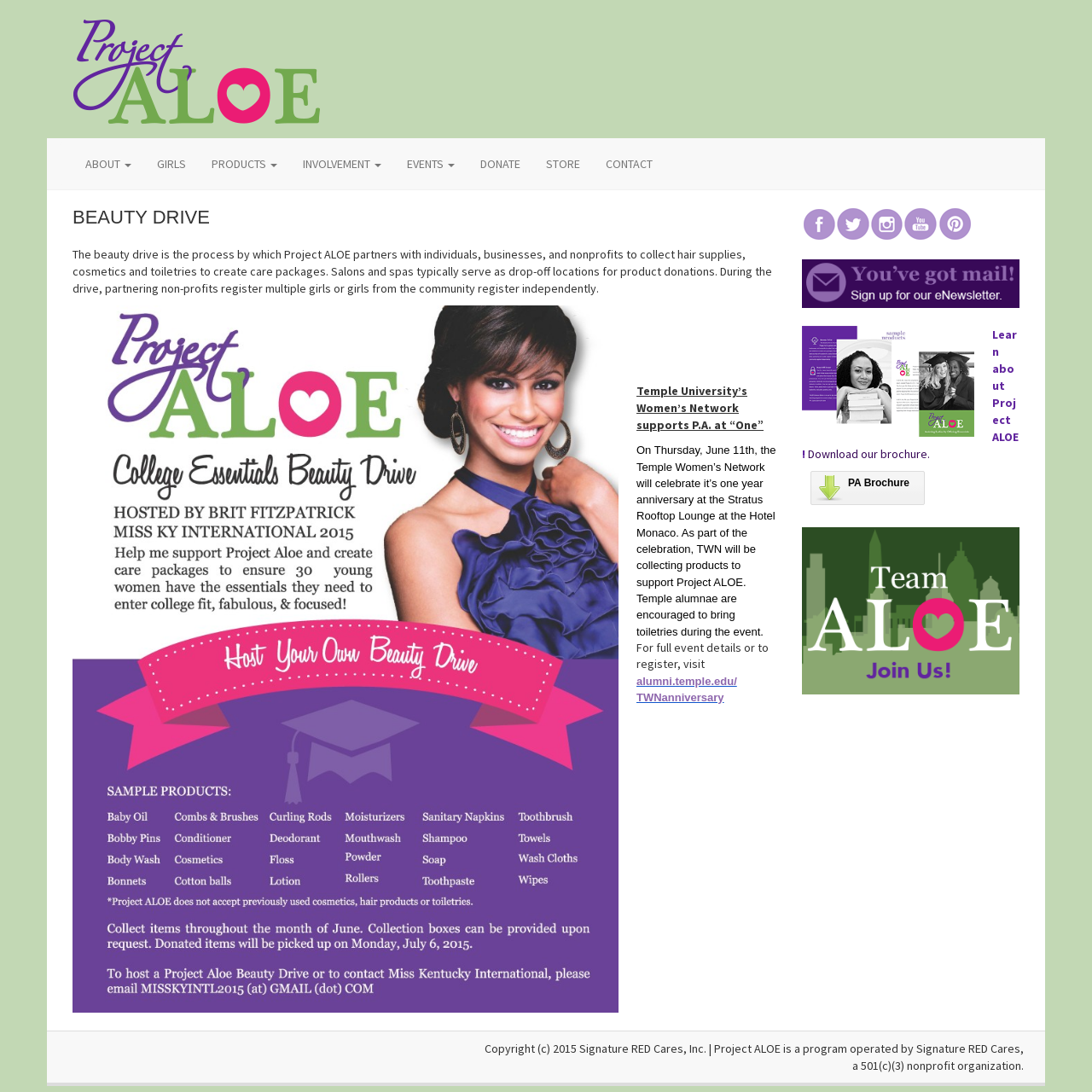Show the bounding box coordinates of the element that should be clicked to complete the task: "Click on STORE".

[0.488, 0.13, 0.543, 0.17]